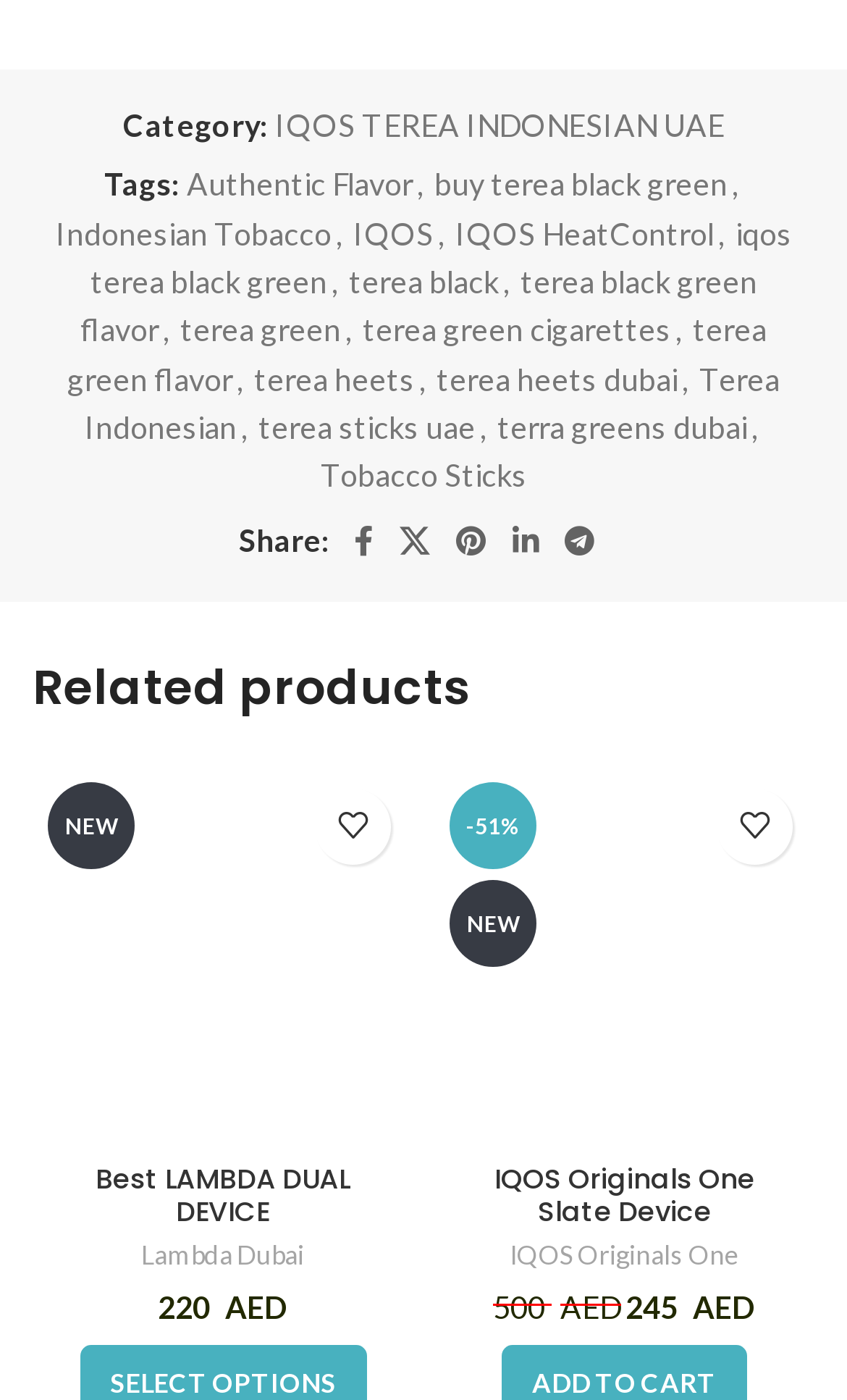Find and provide the bounding box coordinates for the UI element described with: "buy terea black green".

[0.513, 0.118, 0.859, 0.145]